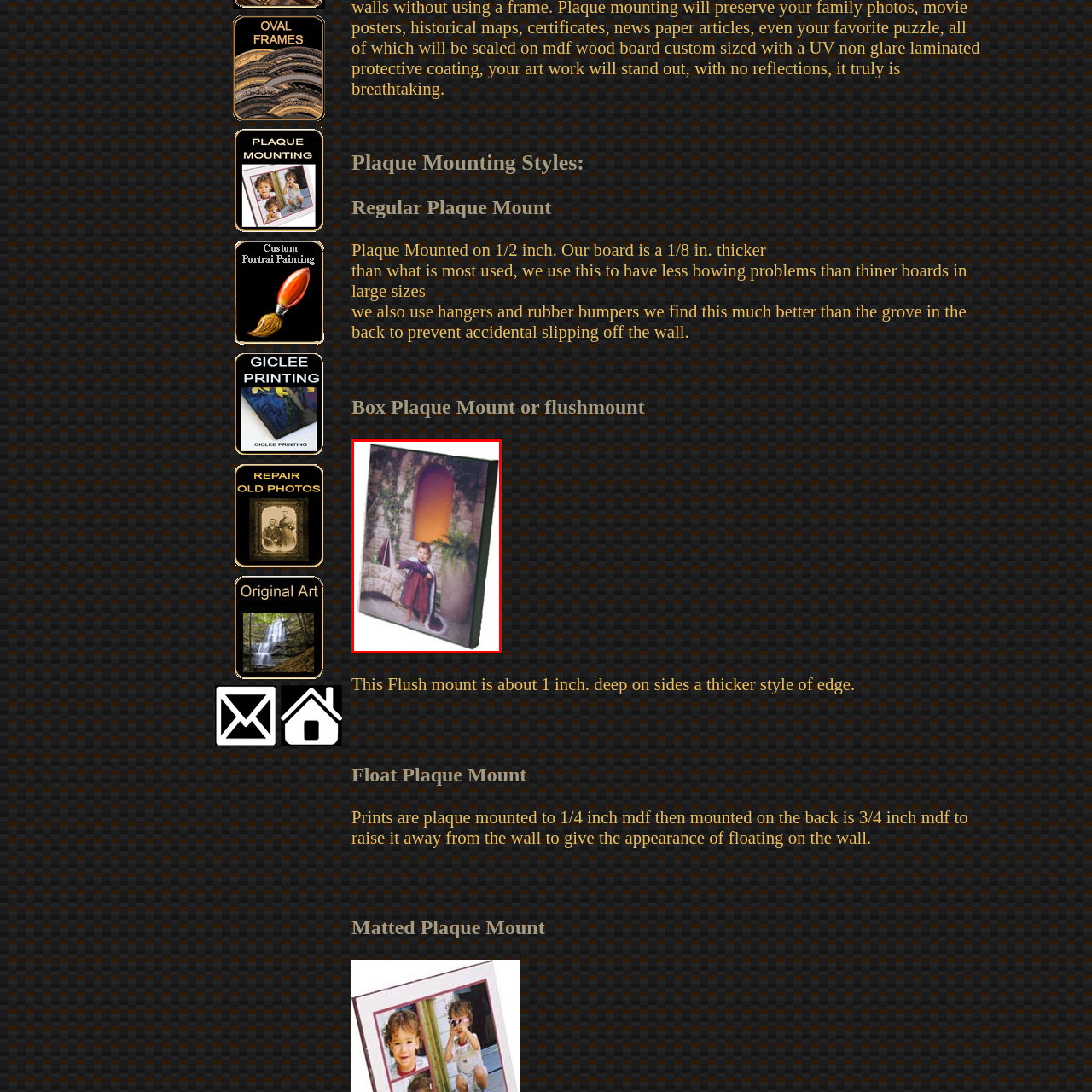Analyze and describe the image content within the red perimeter in detail.

The image depicts a flush mount plaque showcasing a charming scene of a young child in a vibrant dress. The child stands playfully against a backdrop that features a stone wall adorned with greenery and a warm orange archway. There’s a decorative pot beside the child, adding to the whimsical ambiance. This flush mount style is approximately one inch deep on the sides, enhancing the visual appeal with a thicker edge design. Overall, the presentation combines both art and functionality, perfect for displaying cherished memories in any setting.